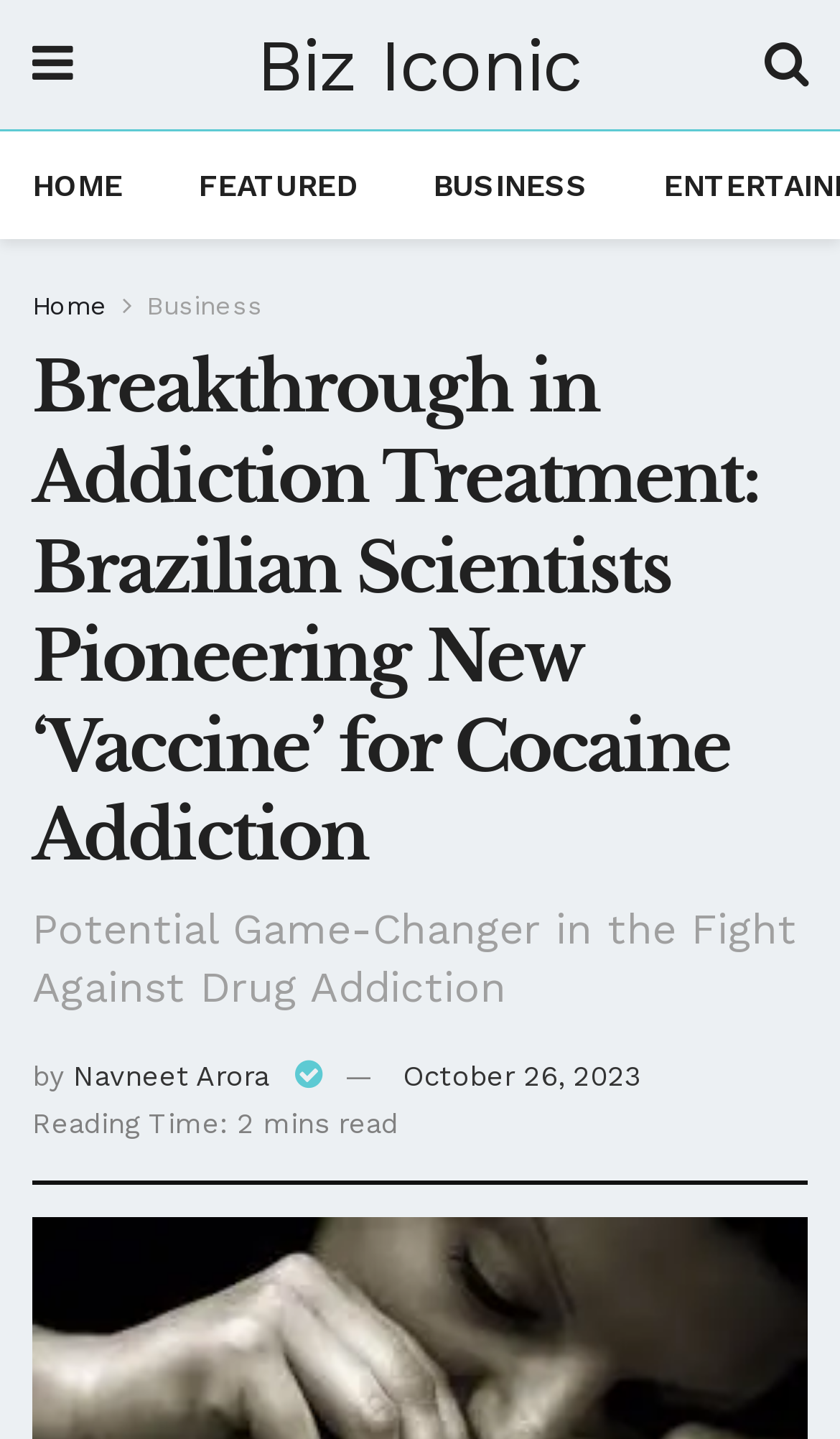What is the author's name?
Respond to the question with a single word or phrase according to the image.

Navneet Arora